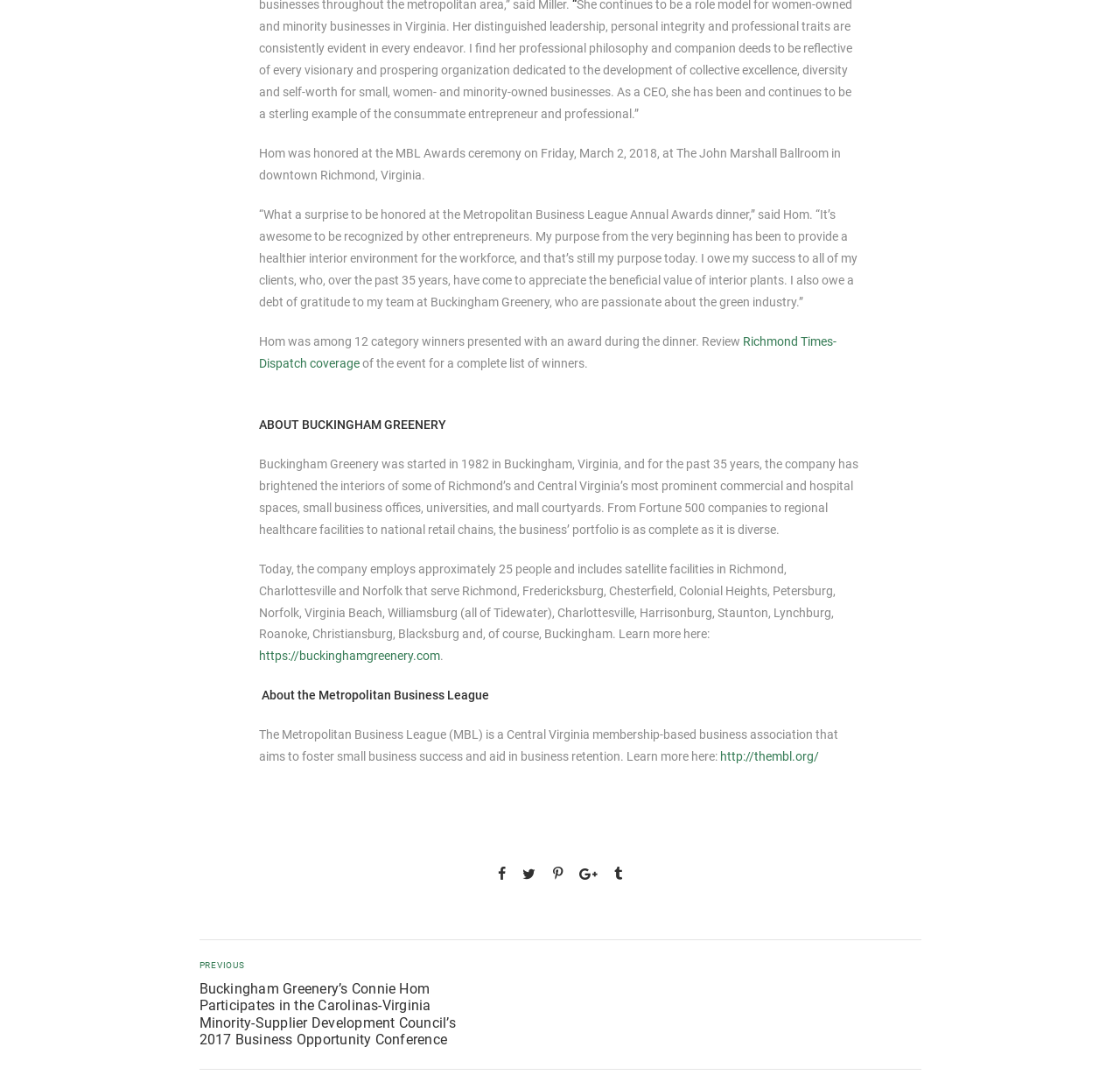Bounding box coordinates are to be given in the format (top-left x, top-left y, bottom-right x, bottom-right y). All values must be floating point numbers between 0 and 1. Provide the bounding box coordinate for the UI element described as: Richmond Times-Dispatch coverage

[0.231, 0.309, 0.747, 0.342]